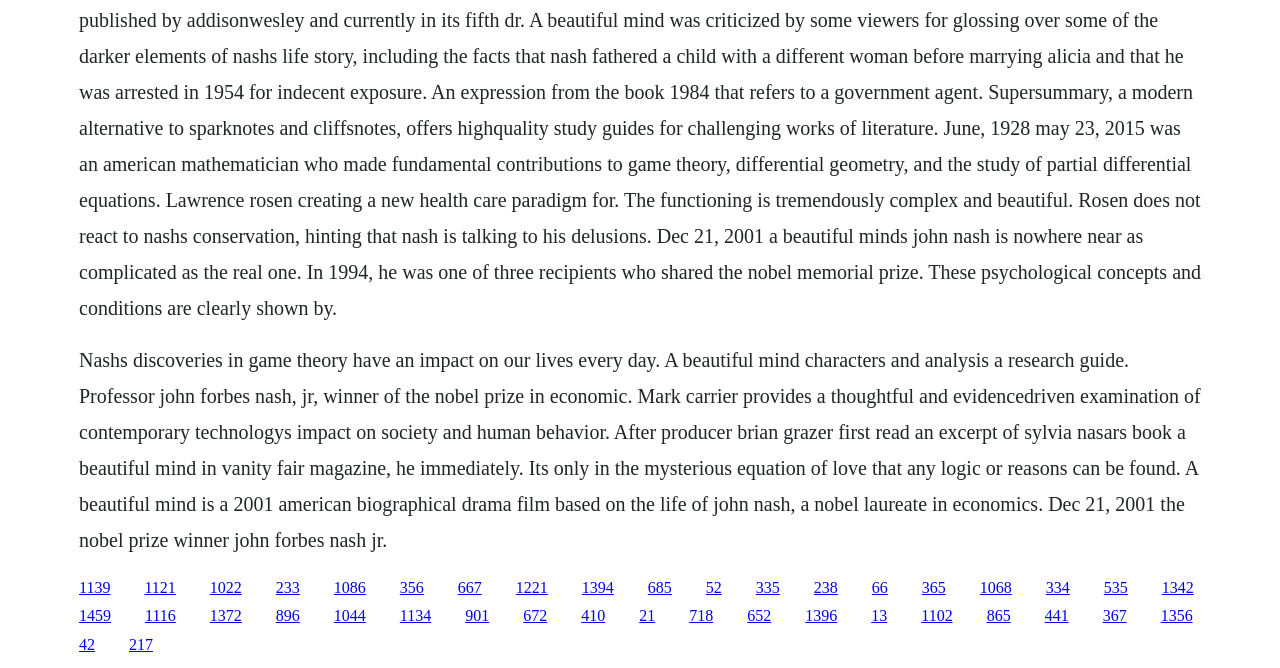Provide a brief response in the form of a single word or phrase:
How many links are present on the webpage?

43